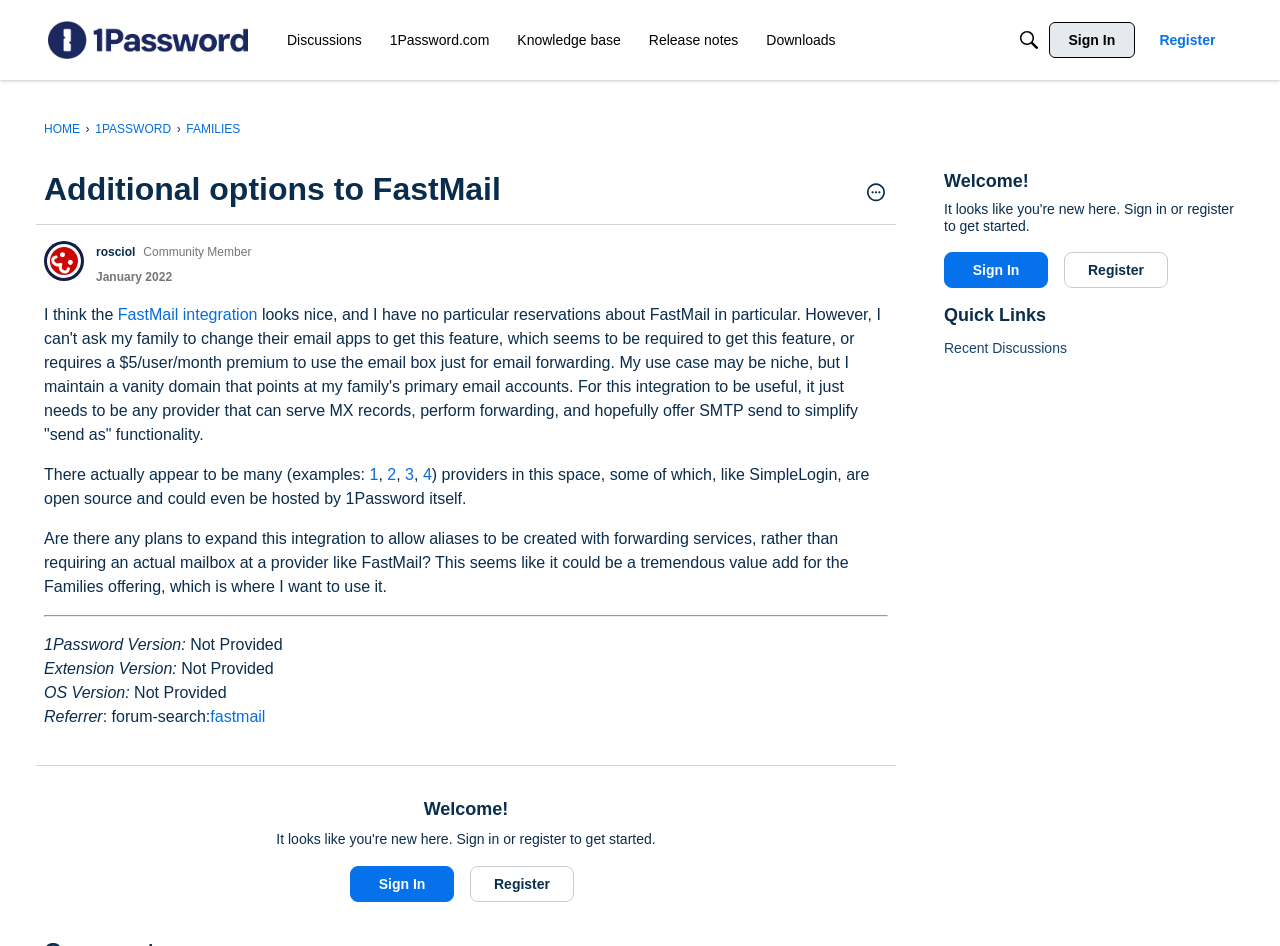What is the name of the community member?
Please answer the question with a detailed response using the information from the screenshot.

The answer can be found by looking at the username button with the text 'rosciol' and the image of the user, which is located below the breadcrumb navigation.